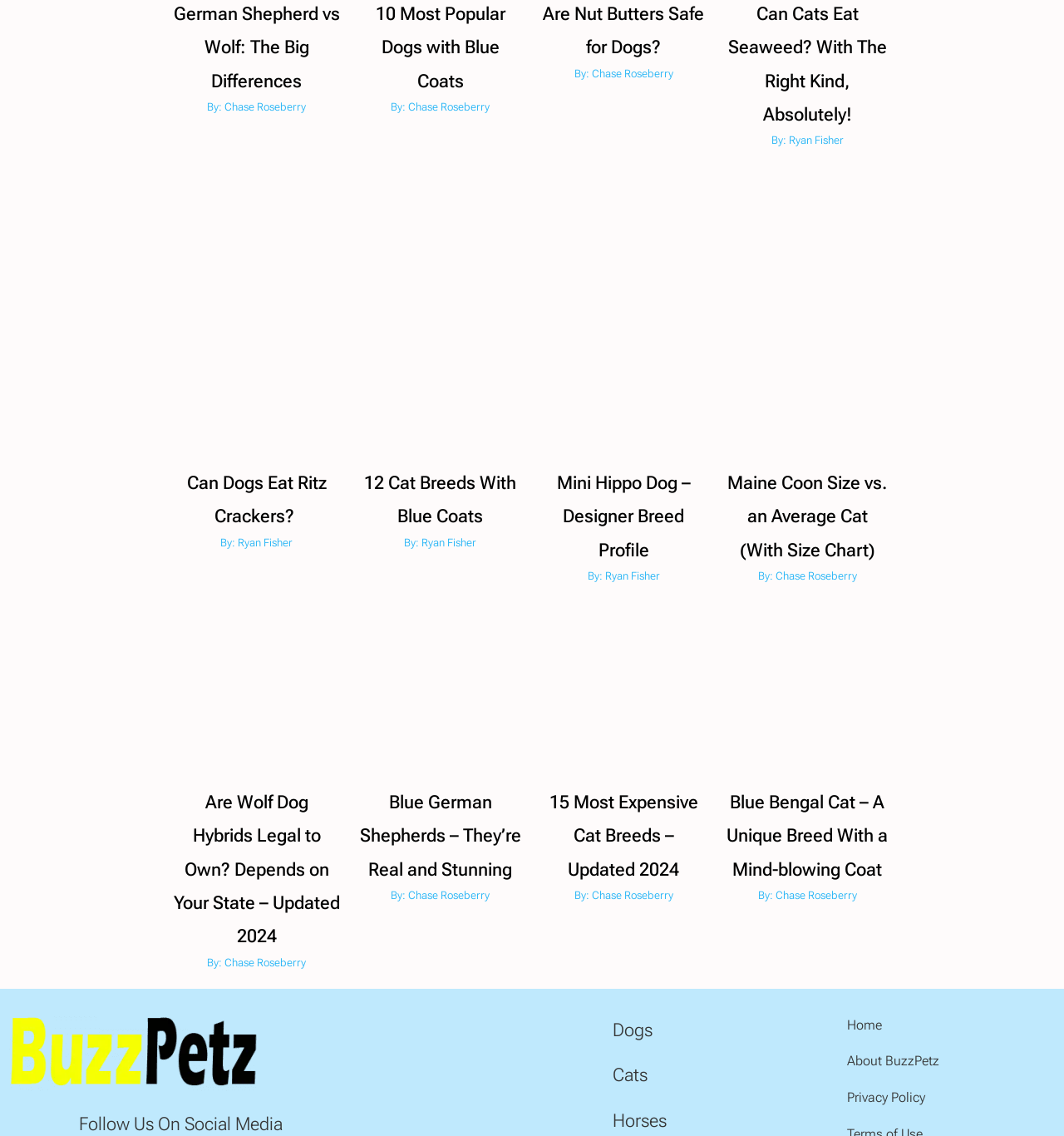Use a single word or phrase to answer the question: 
What is the website about?

Pets